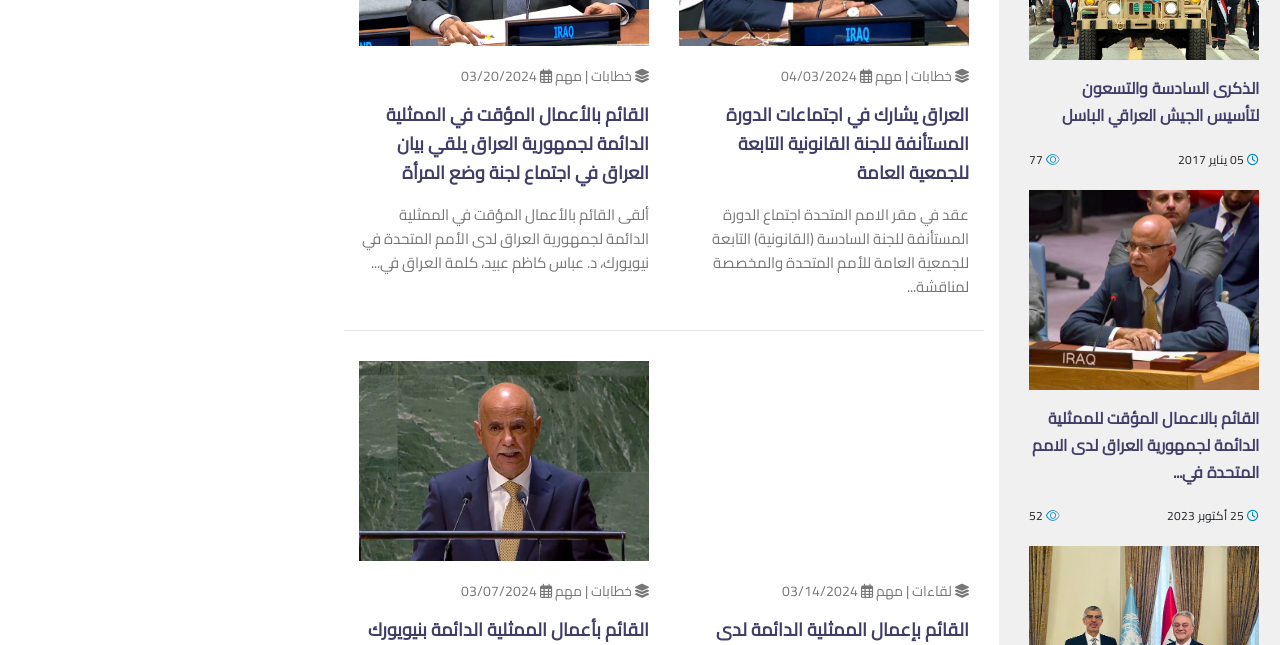Please analyze the image and provide a thorough answer to the question:
What is the date of the meeting of the Sixth Committee of the UN General Assembly?

The date can be found in the StaticText element with the text '25 أكتوبر 2023' which is located at the bottom of the webpage.